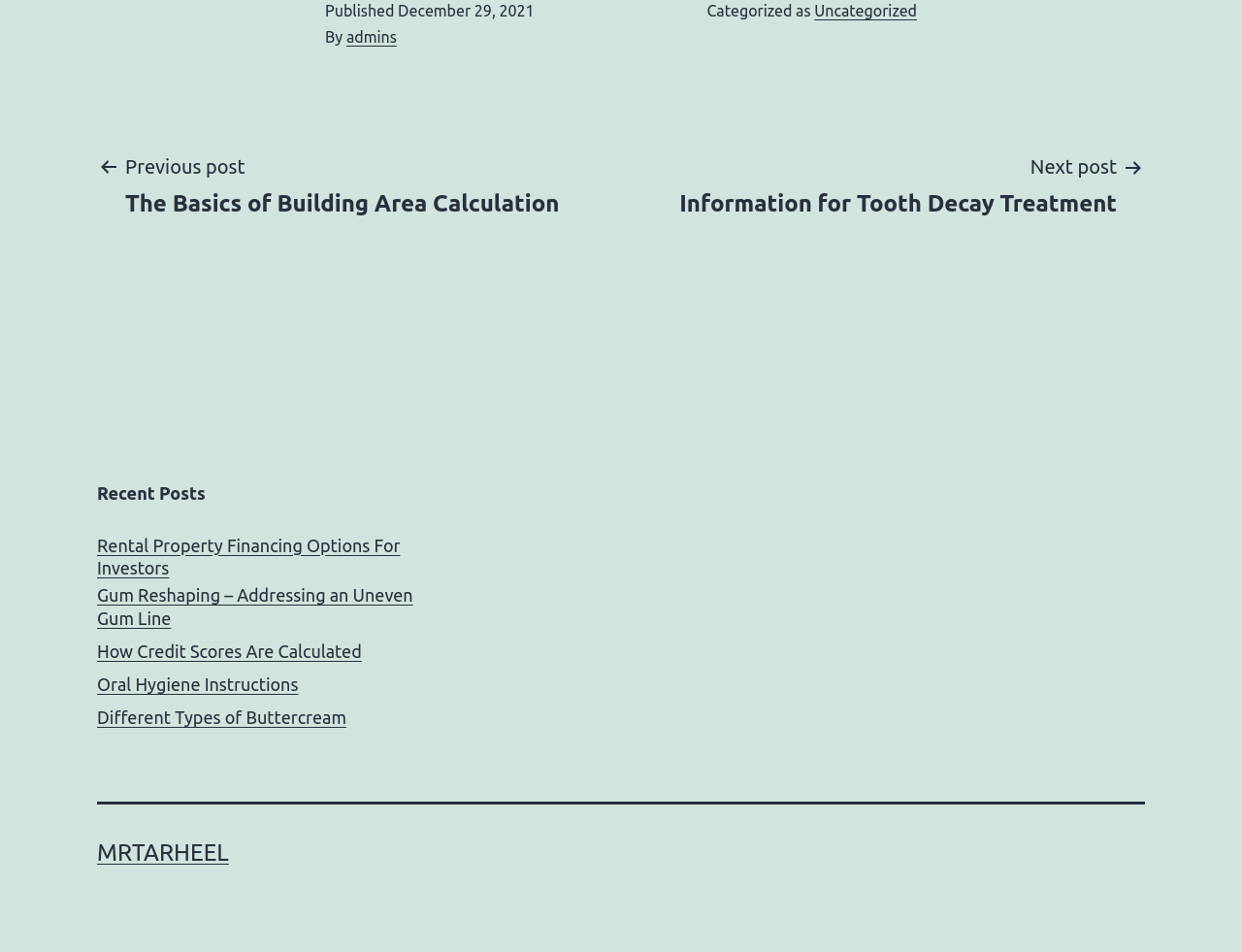Determine the bounding box coordinates of the region I should click to achieve the following instruction: "Explore Rental Property Financing Options". Ensure the bounding box coordinates are four float numbers between 0 and 1, i.e., [left, top, right, bottom].

[0.078, 0.561, 0.333, 0.609]